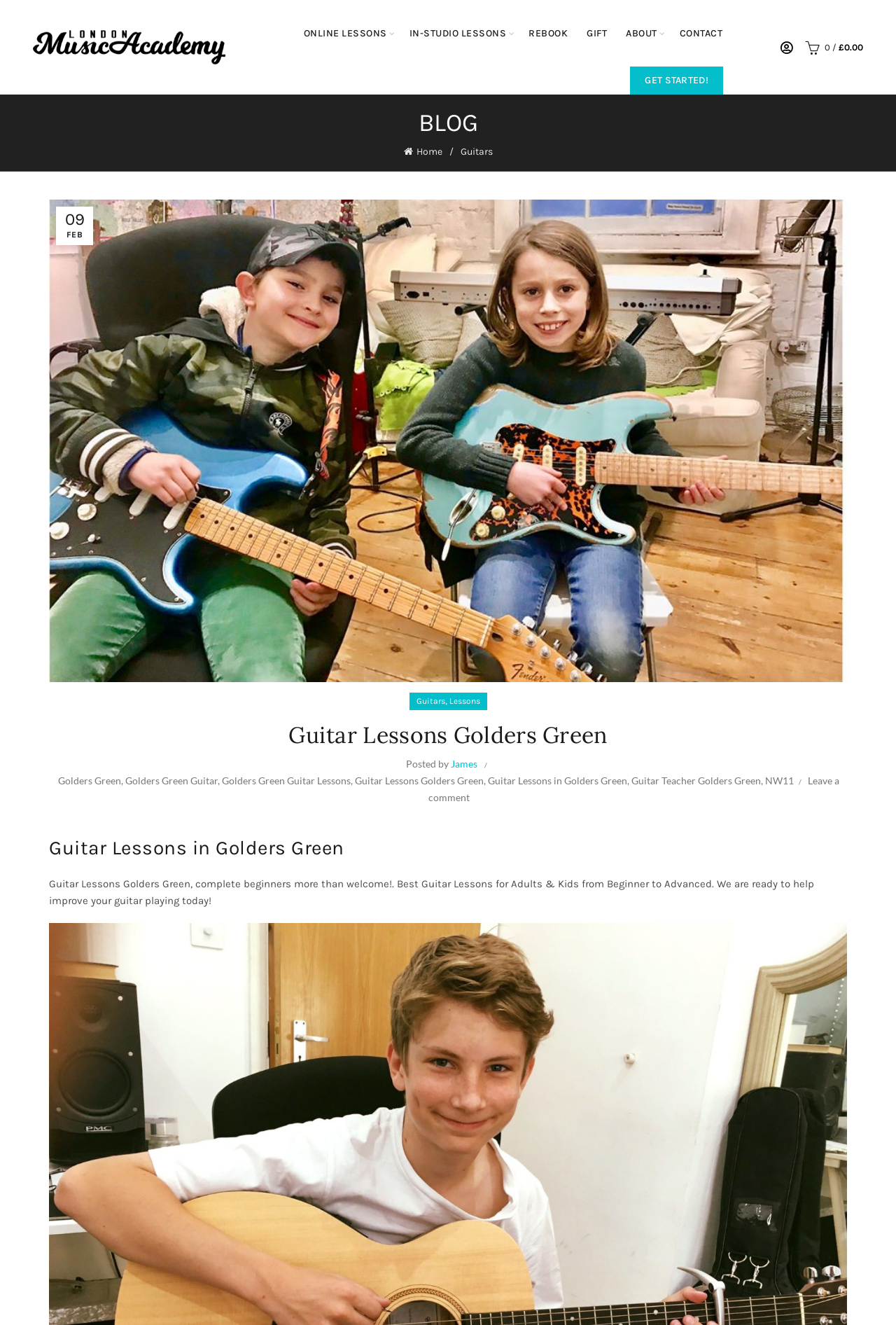What is the purpose of the 'GET STARTED!' link?
Look at the screenshot and respond with one word or a short phrase.

To start guitar lessons